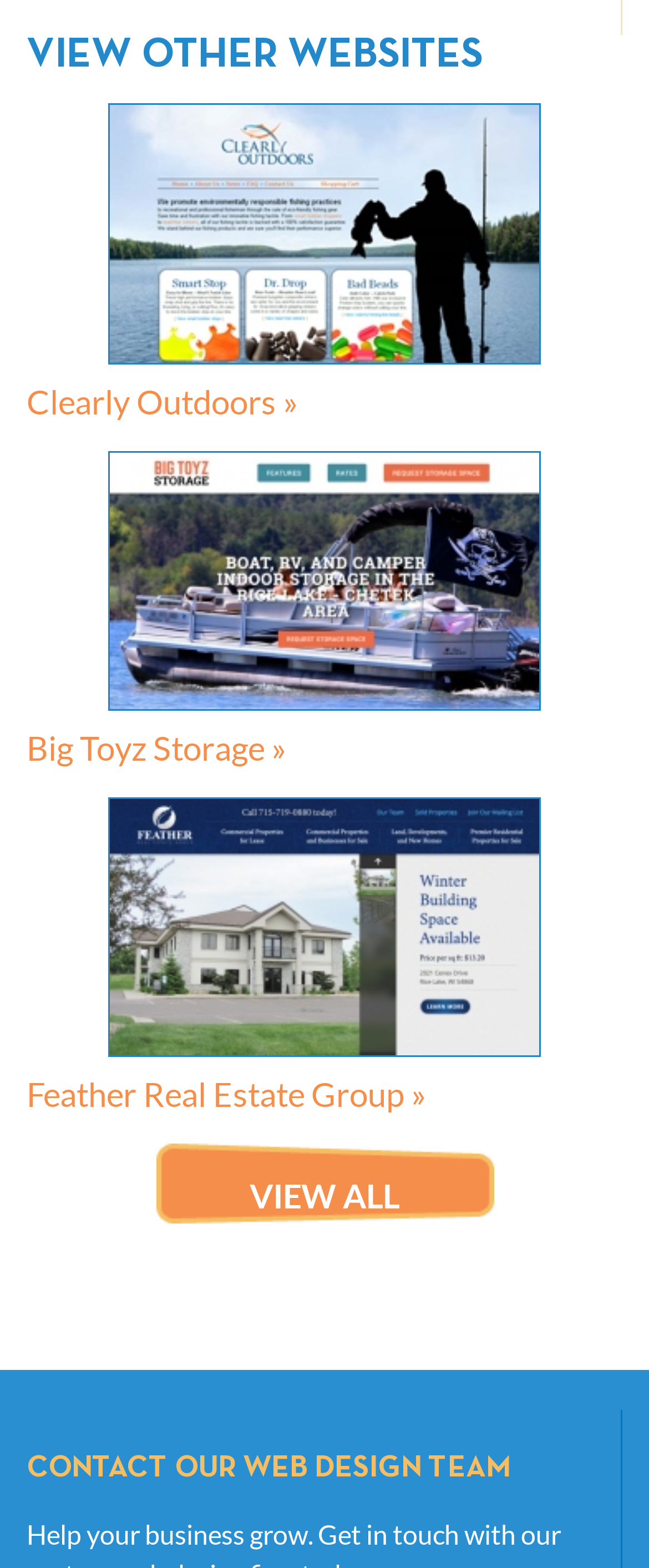Reply to the question with a single word or phrase:
How many images are on the webpage?

3